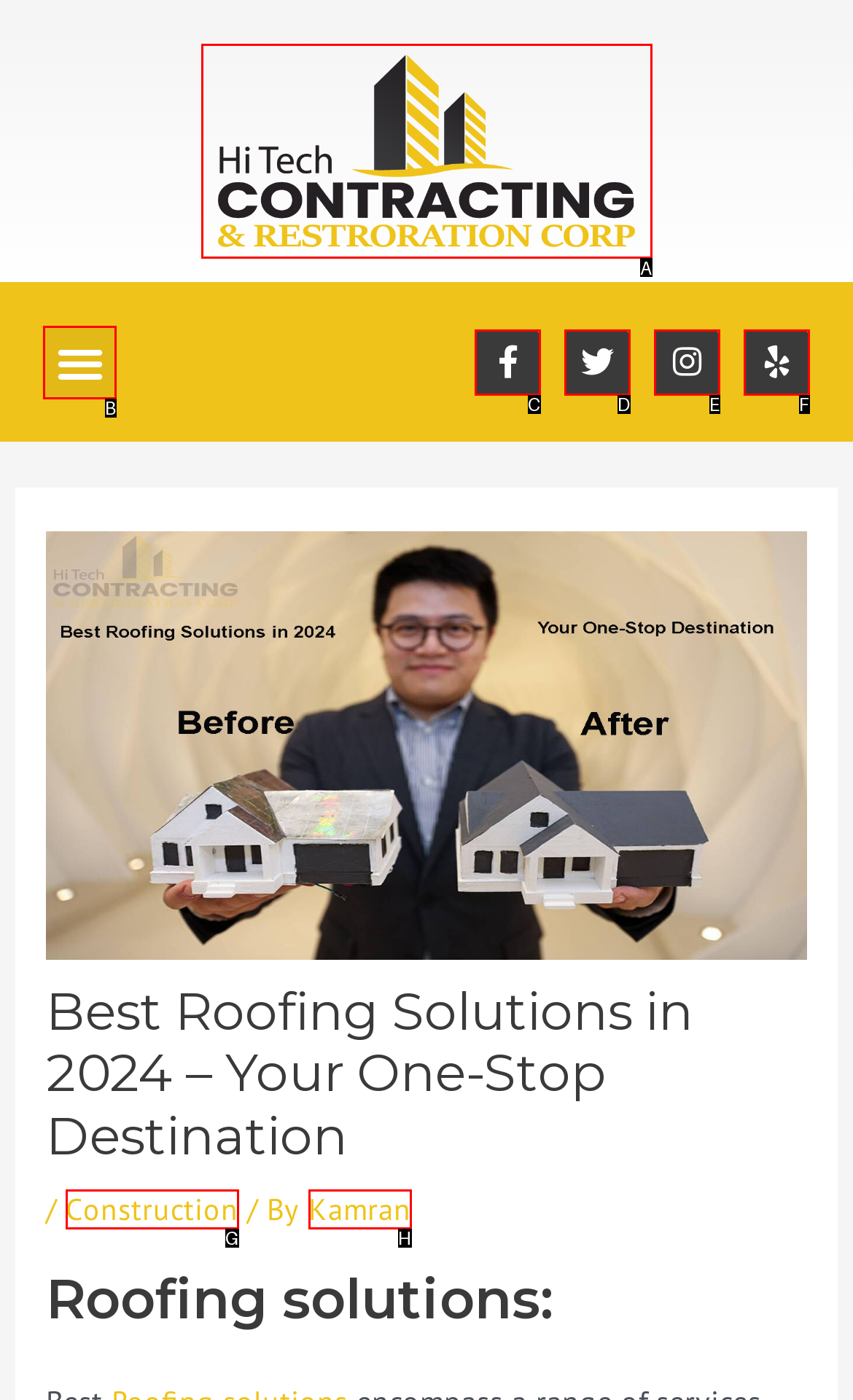Identify the HTML element to click to fulfill this task: Click the menu toggle button
Answer with the letter from the given choices.

B